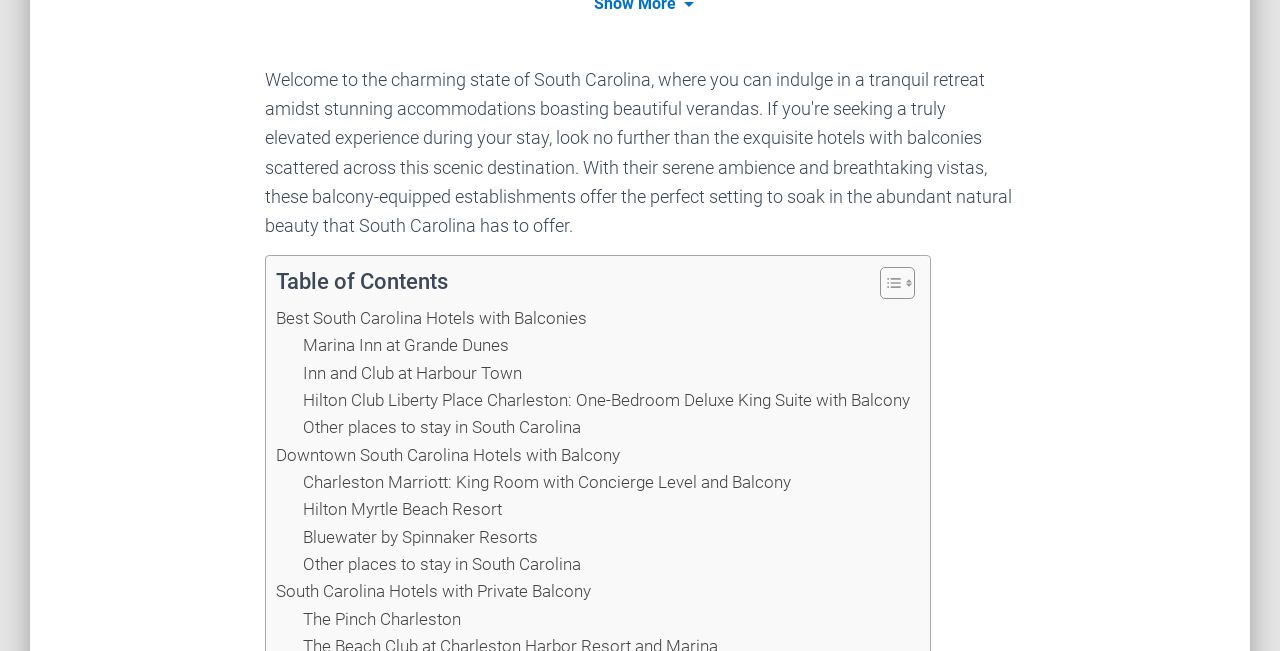Please determine the bounding box coordinates of the element to click in order to execute the following instruction: "Click on Table of Contents". The coordinates should be four float numbers between 0 and 1, specified as [left, top, right, bottom].

[0.676, 0.408, 0.711, 0.468]